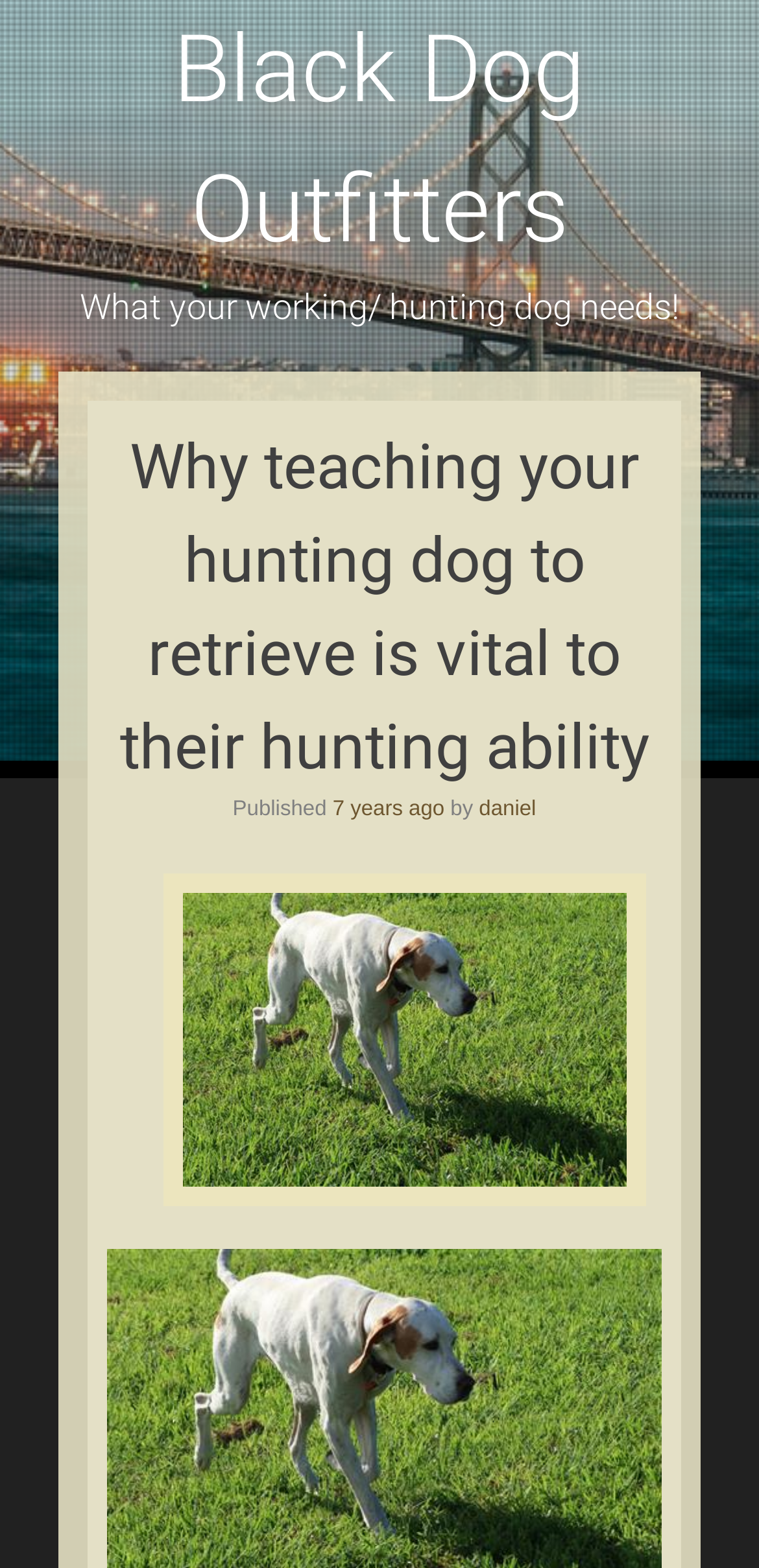Analyze and describe the webpage in a detailed narrative.

The webpage is about hunting dogs, specifically the importance of teaching them to retrieve. At the top of the page, there is a heading that reads "Black Dog Outfitters" with a link to the same name. Below this, there is a larger heading that says "What your working/hunting dog needs!".

Underneath this heading, there is a section with a header that contains the main title of the article, "Why teaching your hunting dog to retrieve is vital to their hunting ability". This section also includes the publication date, "October 26, 2017", and the author's name, "daniel". 

To the right of this section, there is an image of a pointer dog. The image takes up a significant portion of the page, spanning from the middle to the bottom. Overall, the page appears to be an article or blog post about the importance of teaching hunting dogs to retrieve, with a focus on the benefits for their hunting ability.